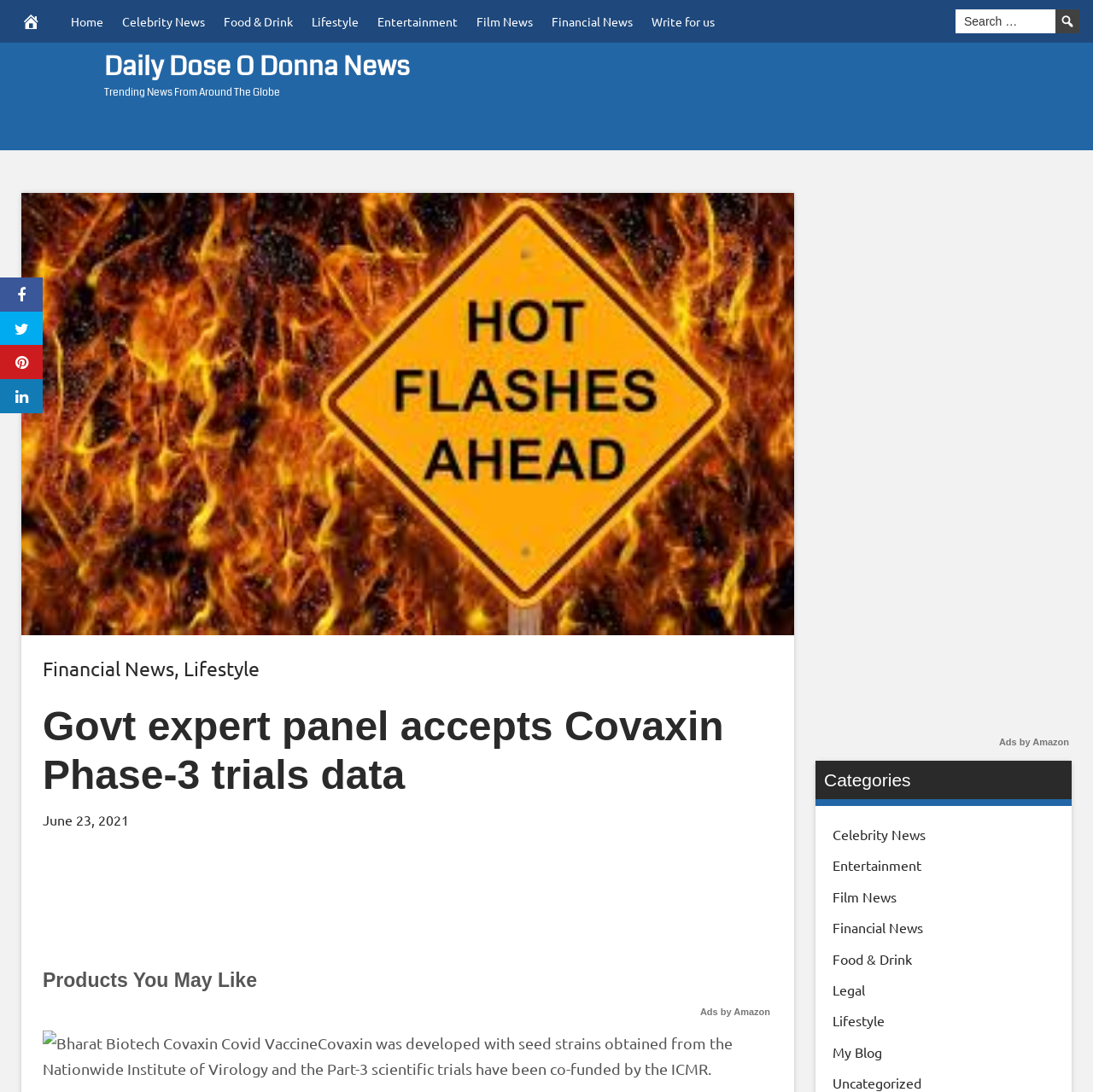Locate the bounding box coordinates of the element that should be clicked to execute the following instruction: "Read Daily Dose O Donna News".

[0.095, 0.044, 0.375, 0.078]